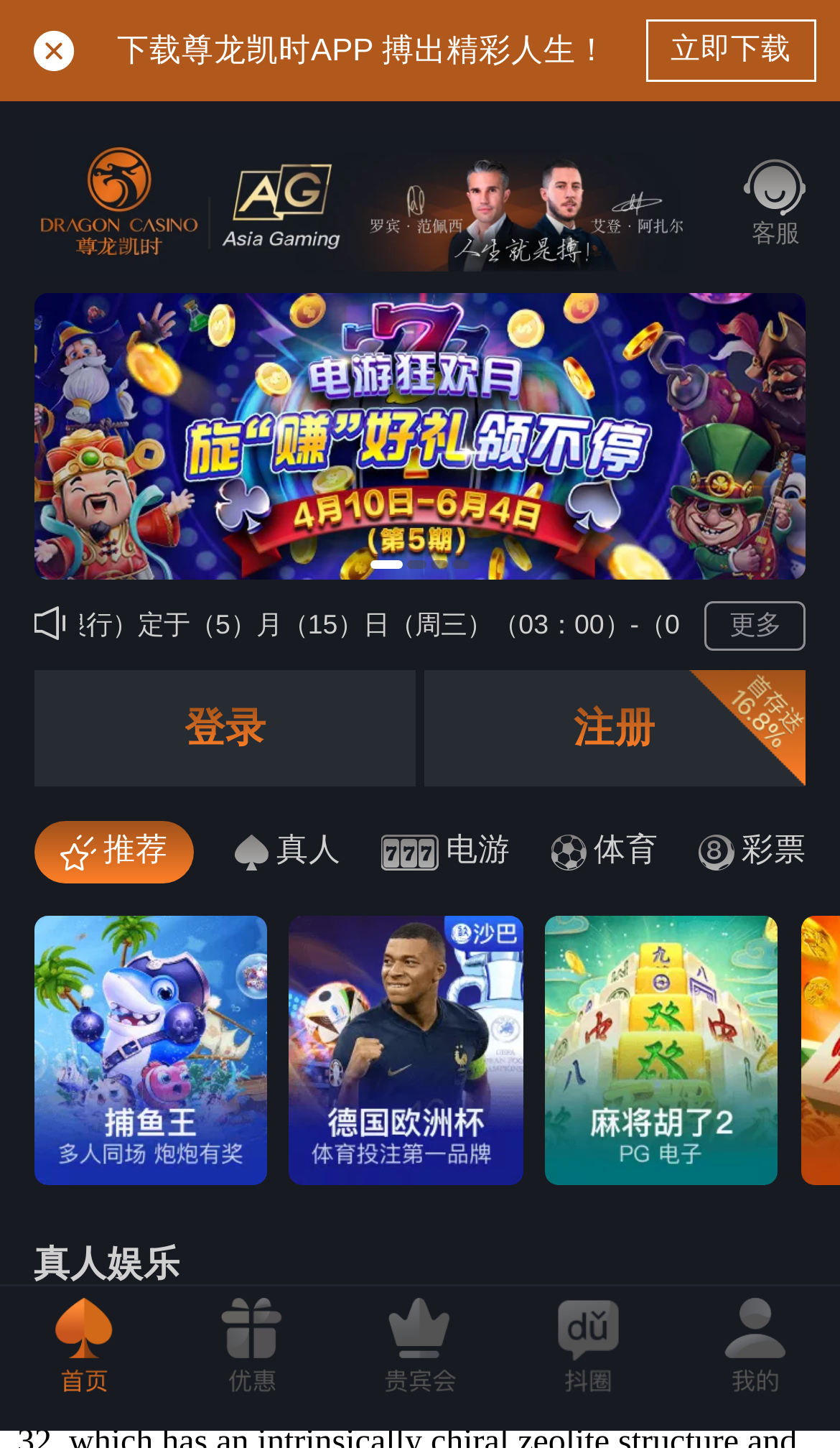Analyze the image and answer the question with as much detail as possible: 
What is the DOI of the article?

The DOI of the article can be found under the 'DOI:' label. The text '10.1038/nature07957' is the DOI of the article.